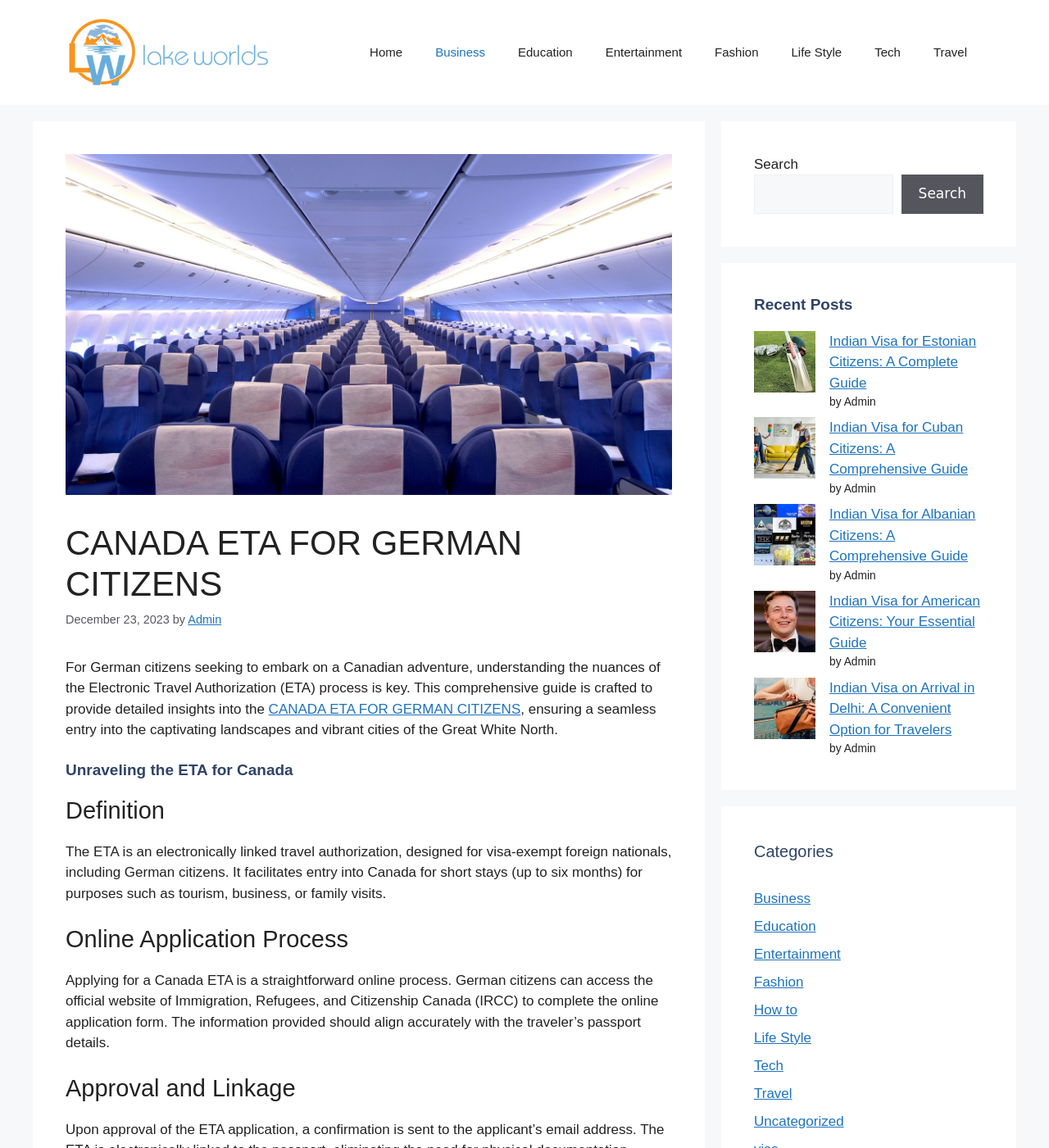Determine the bounding box coordinates for the region that must be clicked to execute the following instruction: "Click on the 'Home' link".

[0.337, 0.024, 0.399, 0.067]